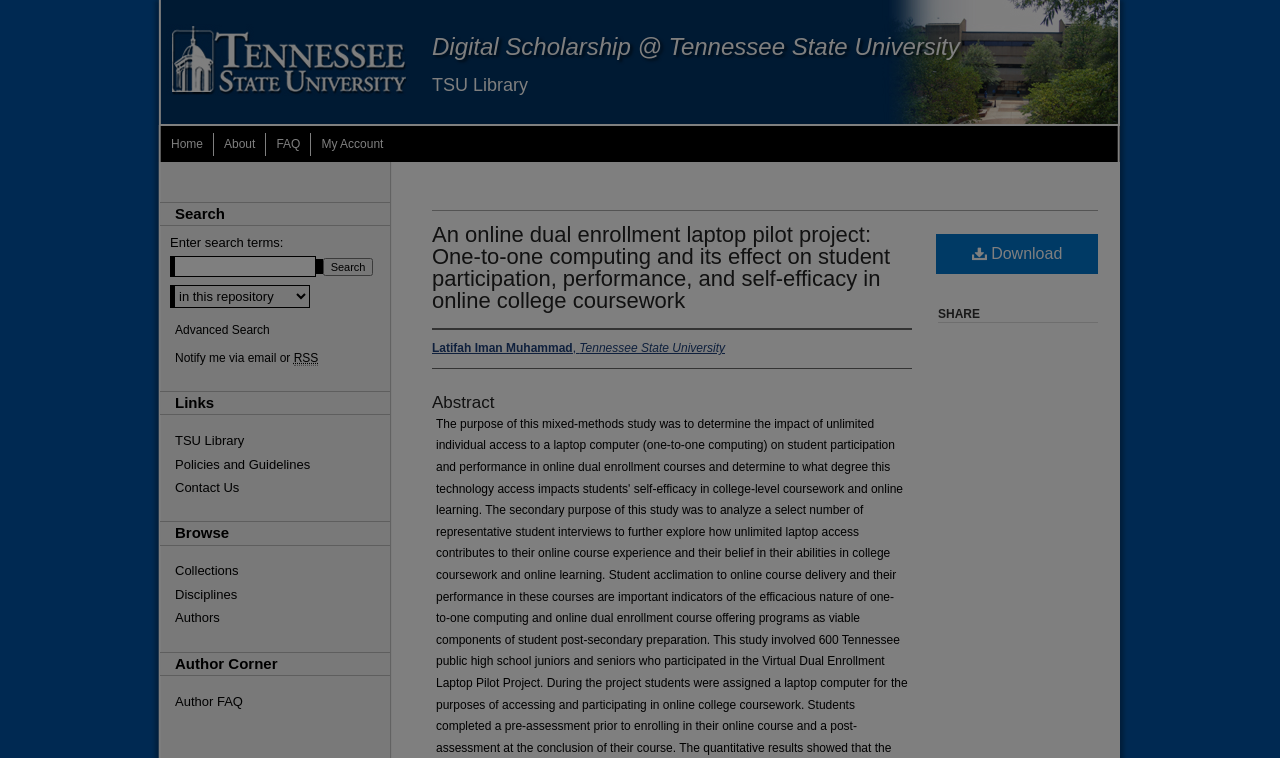Can you find and provide the main heading text of this webpage?

Digital Scholarship @ Tennessee State University